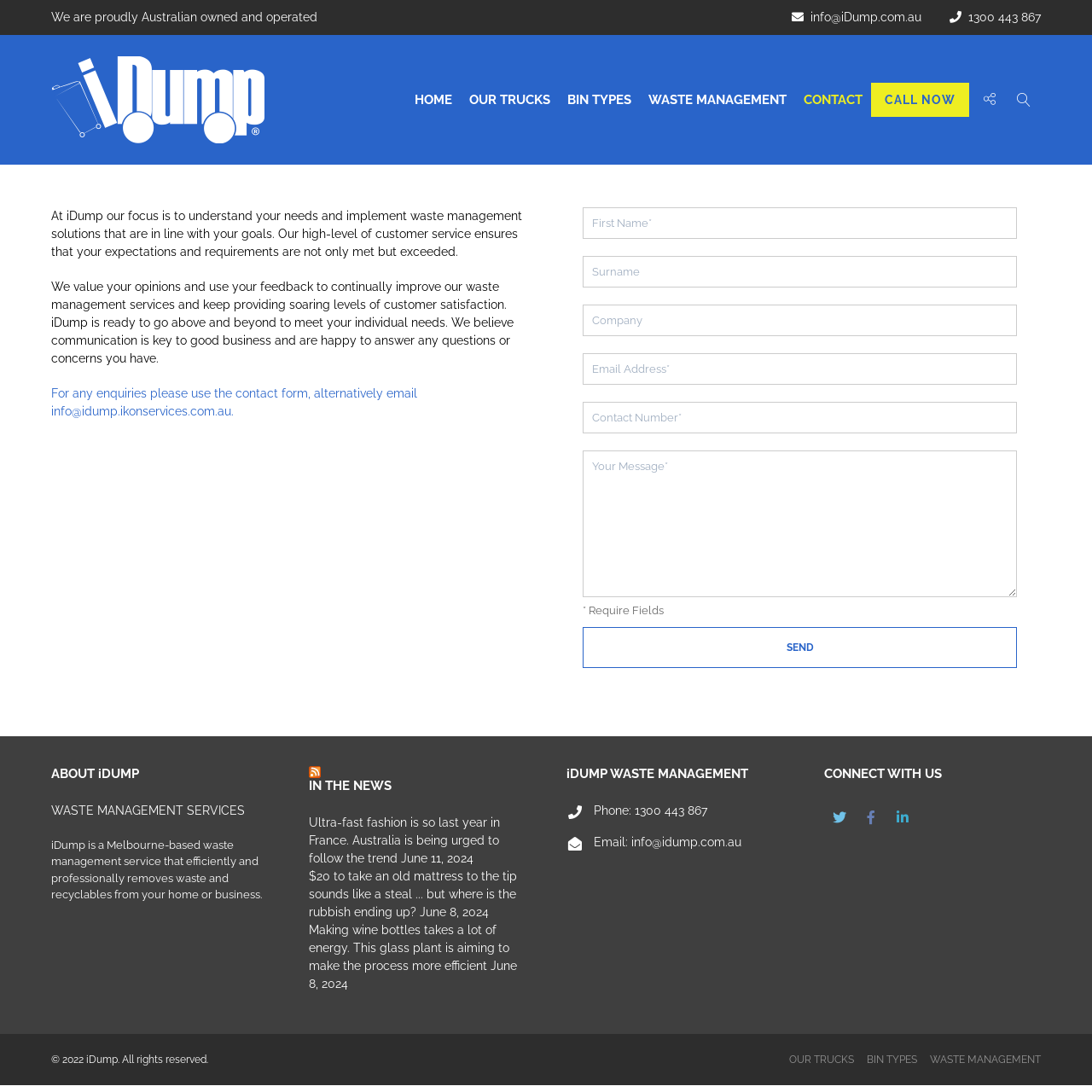Deliver a detailed narrative of the webpage's visual and textual elements.

The webpage is about iDump, a Melbourne-based waste management service. At the top, there is a navigation menu with links to "HOME", "OUR TRUCKS", "BIN TYPES", "WASTE MANAGEMENT", and "CONTACT". Below the navigation menu, there is a brief introduction to iDump, highlighting their focus on understanding customers' needs and providing high-level customer service.

To the right of the introduction, there is a contact information section with a phone number, email address, and a "CALL NOW" button. Above this section, there is a link to the company's email address and a social media icon.

The main content of the webpage is divided into three sections. The first section is about the company, with a heading "ABOUT iDUMP" and a brief description of their waste management services. The second section is titled "RSS IN THE NEWS" and features news articles related to waste management, with links to read more.

The third section is titled "iDUMP WASTE MANAGEMENT" and provides contact information, including a phone number and email address. Below this section, there is a "CONNECT WITH US" section with social media links.

At the bottom of the webpage, there is a footer section with a copyright notice, links to other pages on the website, and a contact form. The contact form has fields for first name, surname, company, email address, contact number, and a message, with a "SEND" button to submit the form.